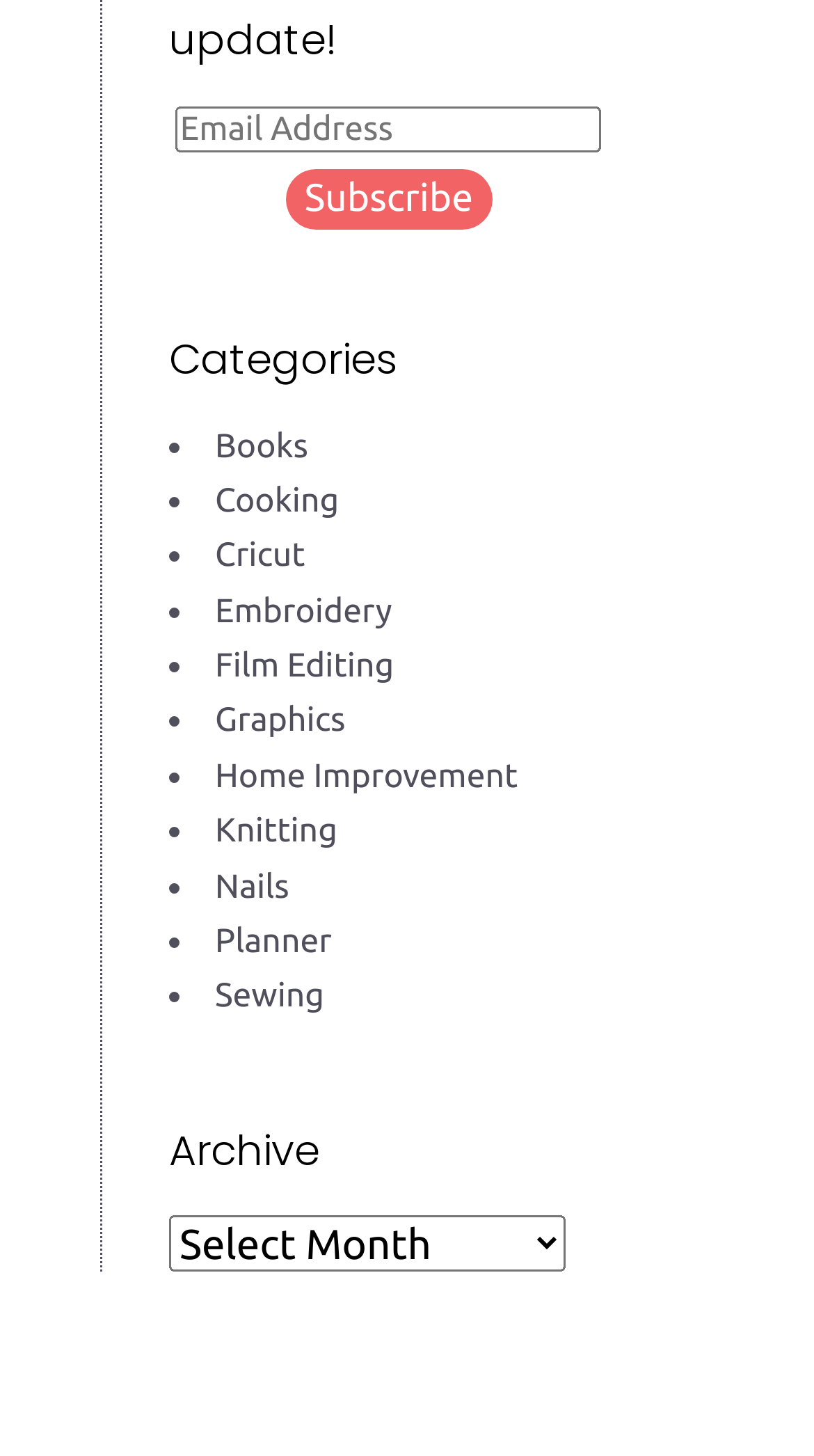Determine the bounding box coordinates of the clickable element to achieve the following action: 'View Books category'. Provide the coordinates as four float values between 0 and 1, formatted as [left, top, right, bottom].

[0.264, 0.293, 0.379, 0.319]